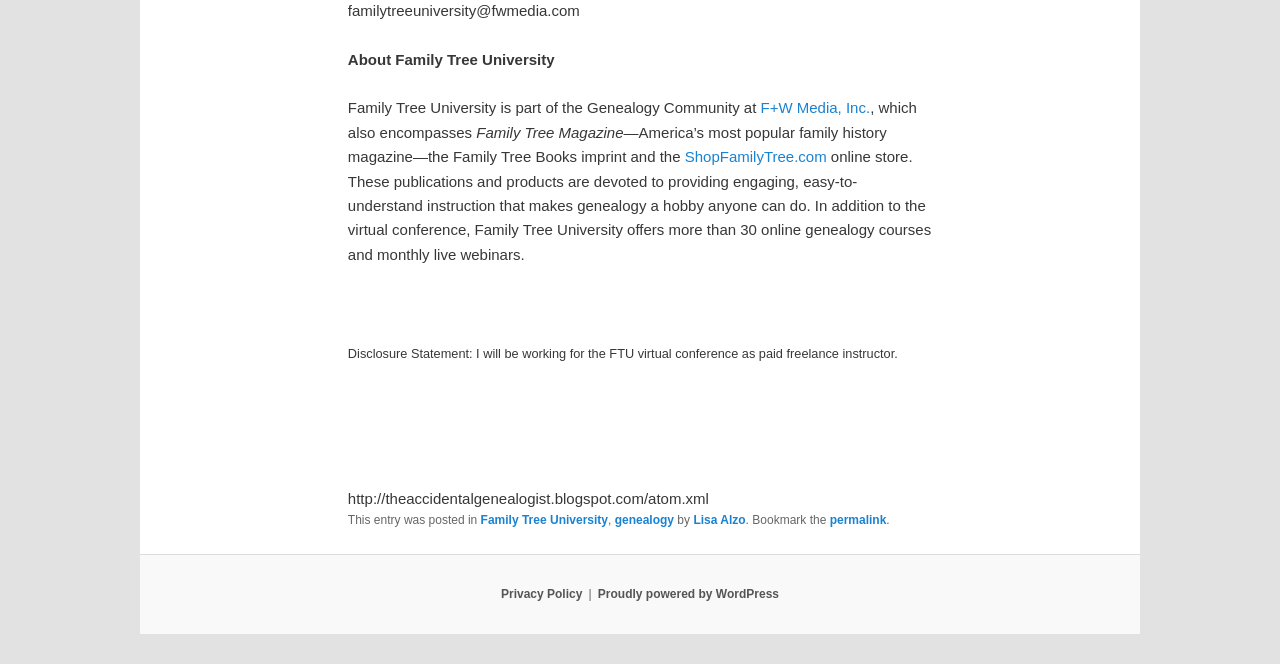Can you find the bounding box coordinates of the area I should click to execute the following instruction: "View the 2024 OTTAWA AWARDS winners"?

None